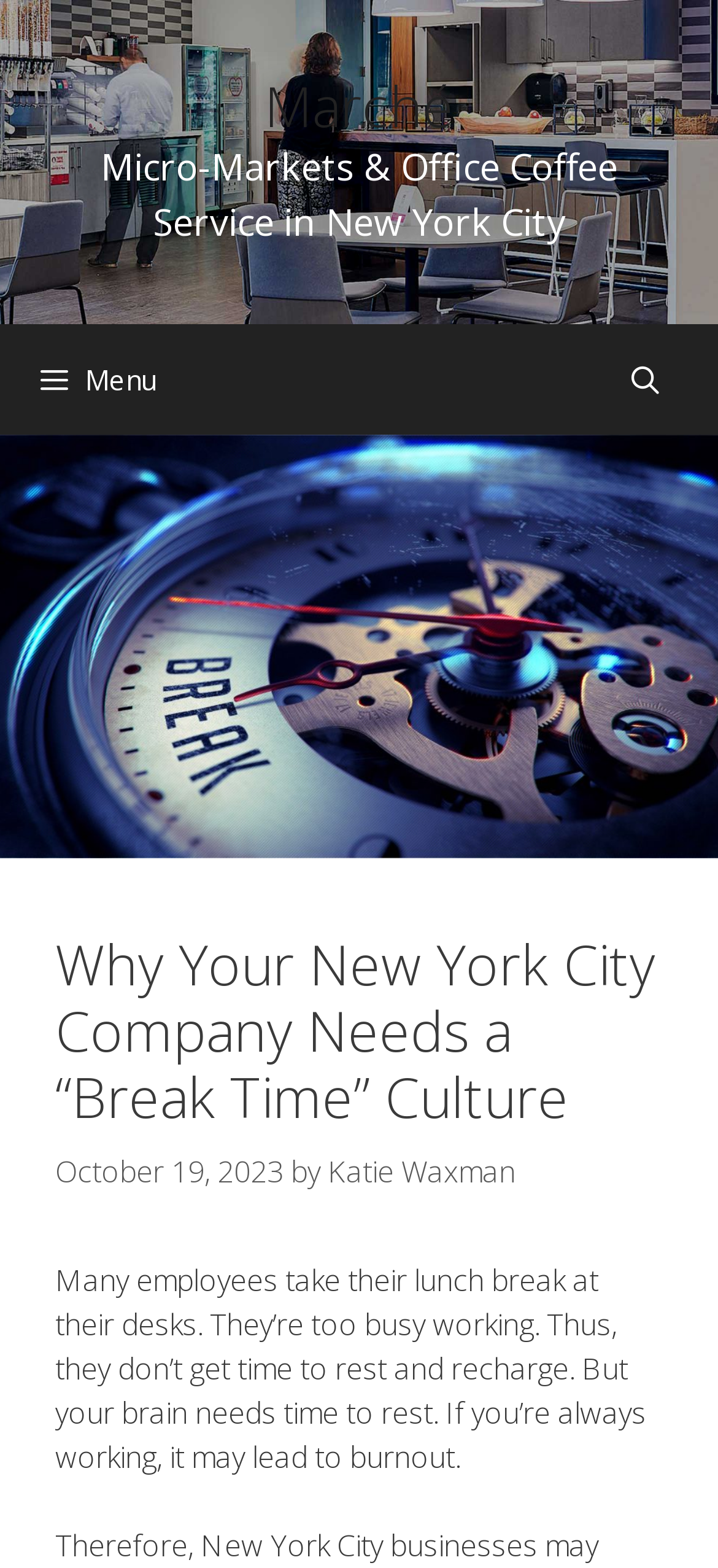Give an in-depth explanation of the webpage layout and content.

The webpage is about creating a break time culture in New York City businesses to improve morale and productivity. At the top of the page, there is a banner with the site's name, "Marché", and a tagline, "Micro-Markets & Office Coffee Service in New York City". Below the banner, there is a primary navigation menu with a search bar on the right side and a menu button on the left side.

The main content of the page is an article with a heading, "Why Your New York City Company Needs a “Break Time” Culture". The article is dated October 19, 2023, and is written by Katie Waxman. The article starts with a paragraph explaining how many employees take their lunch break at their desks, leading to burnout if they don't get time to rest and recharge.

There are no images on the page. The layout is simple, with a clear hierarchy of elements, making it easy to read and navigate.